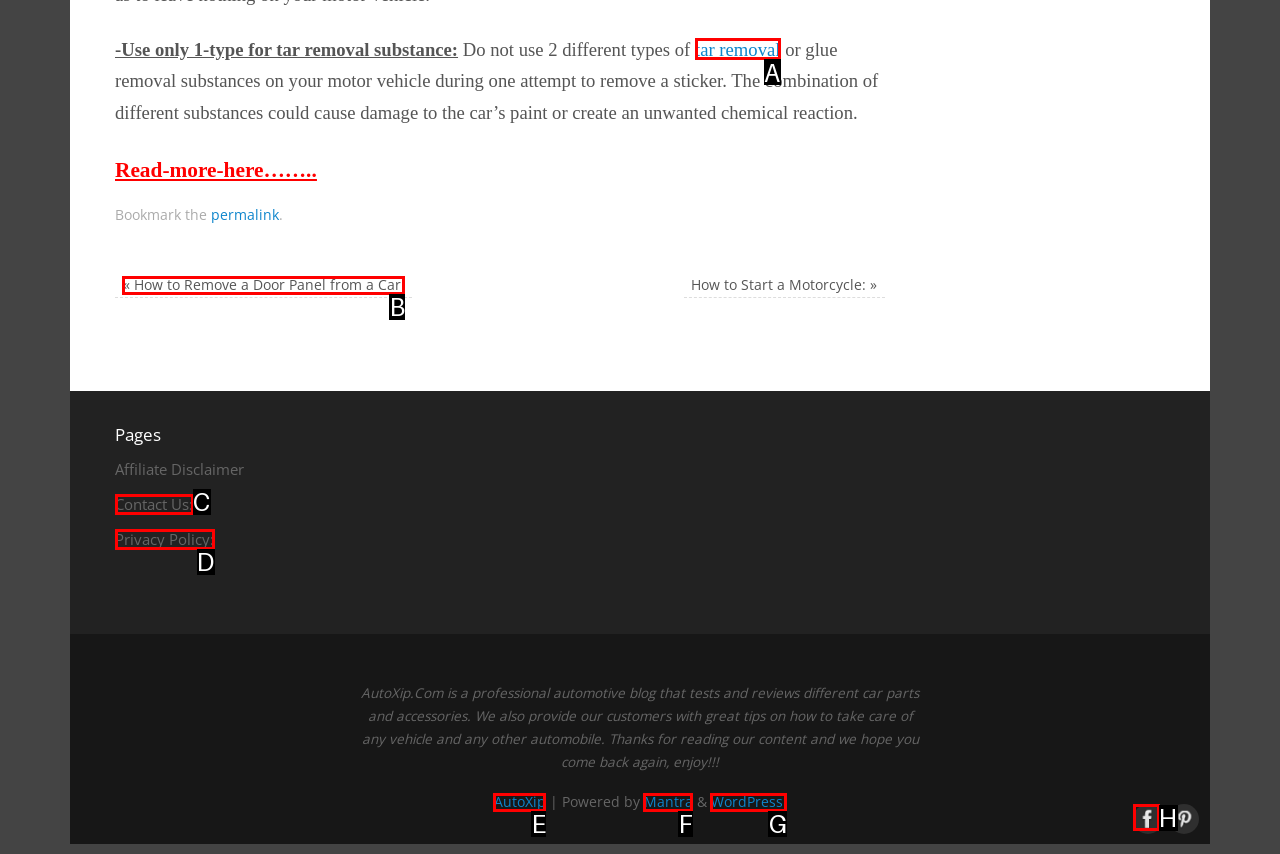Tell me which one HTML element best matches the description: Contact Us:
Answer with the option's letter from the given choices directly.

C